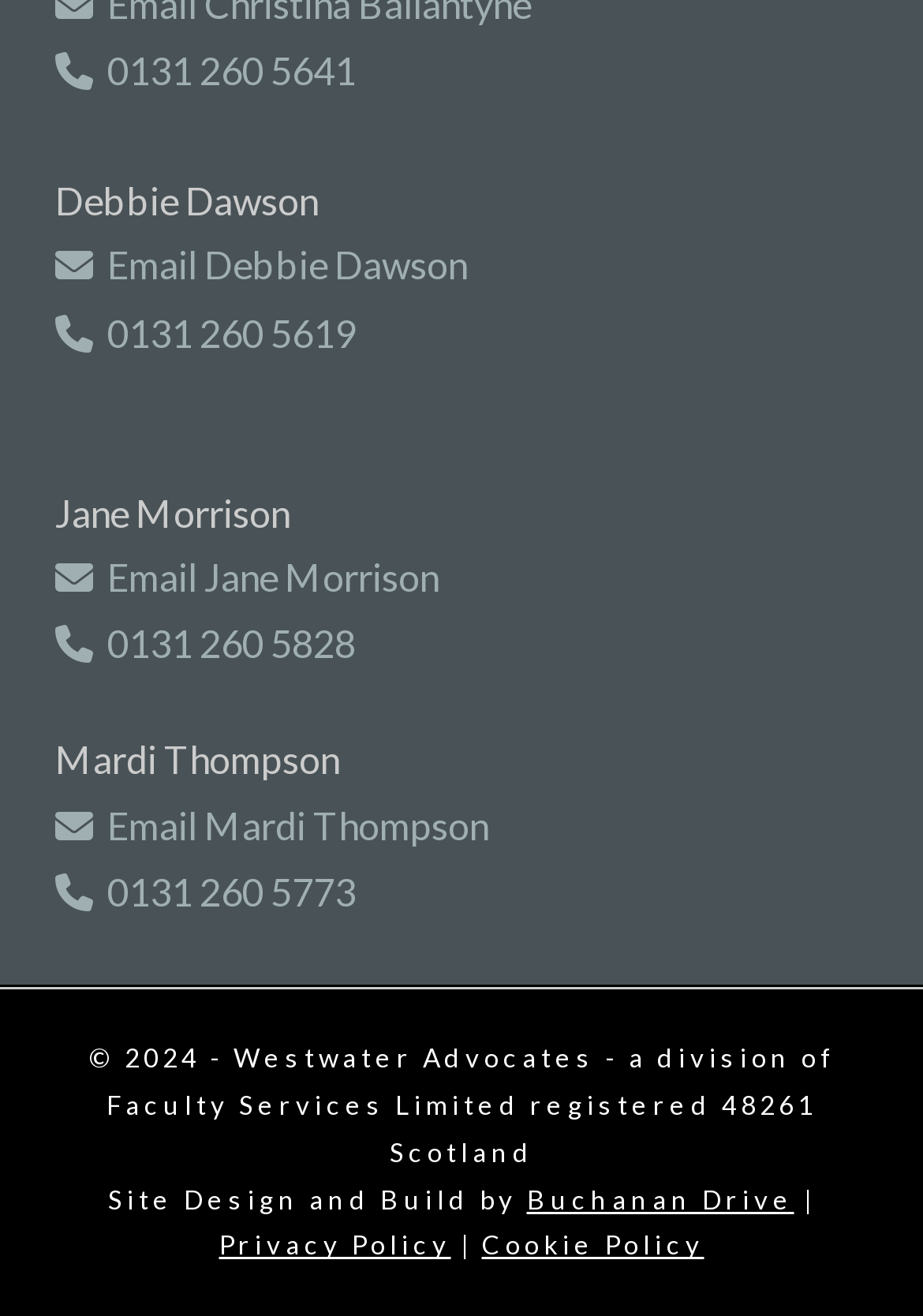Identify the bounding box coordinates for the UI element described as follows: 0131 260 5641. Use the format (top-left x, top-left y, bottom-right x, bottom-right y) and ensure all values are floating point numbers between 0 and 1.

[0.06, 0.036, 0.386, 0.07]